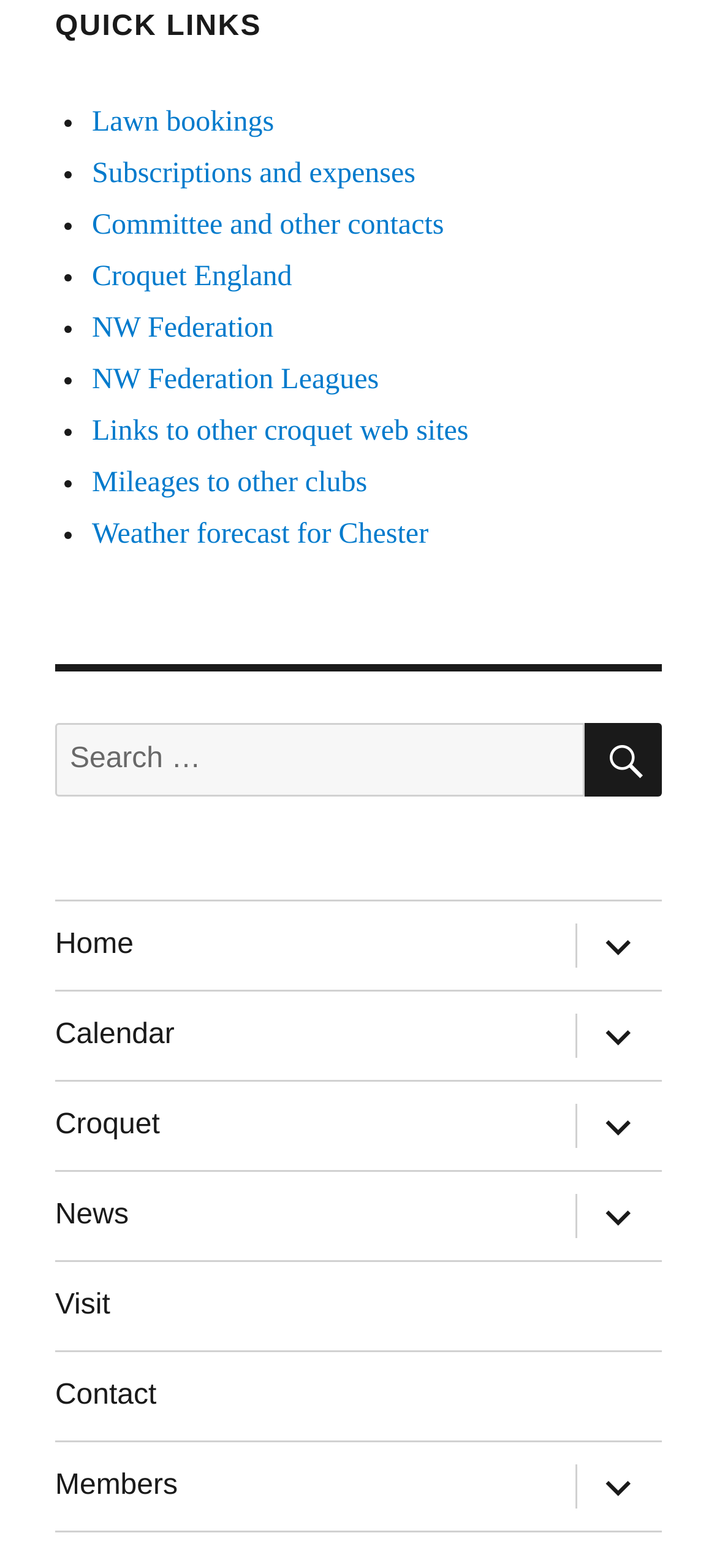Please examine the image and provide a detailed answer to the question: How many main menu items are in the footer?

The footer primary menu has 7 main menu items, which are 'Home', 'Calendar', 'Croquet', 'News', 'Visit', 'Contact', and 'Members'. Each of these items has a corresponding link and some of them have an expand child menu button.